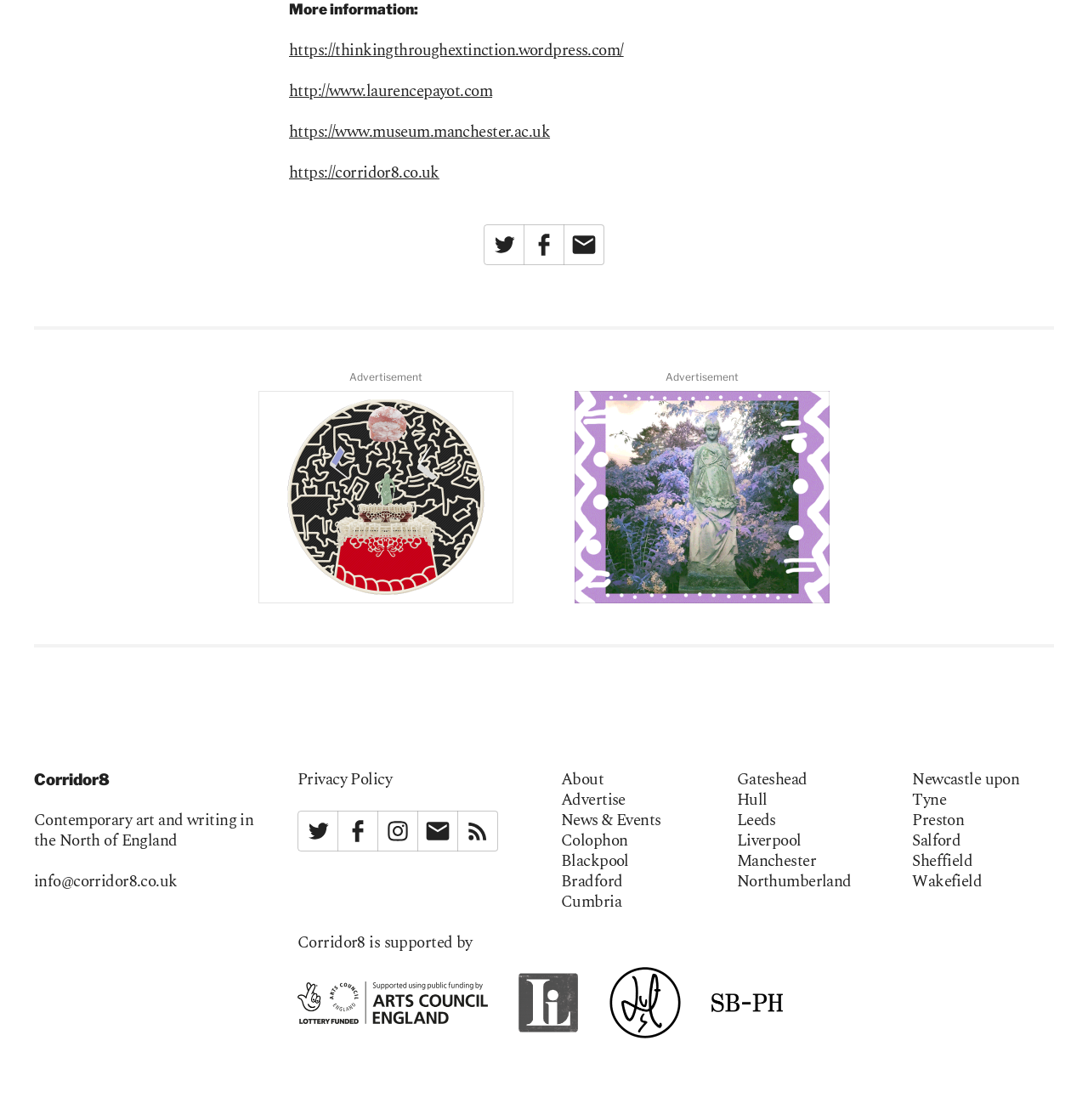What is the region of focus for the website?
Utilize the image to construct a detailed and well-explained answer.

The region of focus for the website can be determined by looking at the links to different cities and regions in the North of England, such as Blackpool, Bradford, Cumbria, and others, which are located at the bottom of the page.